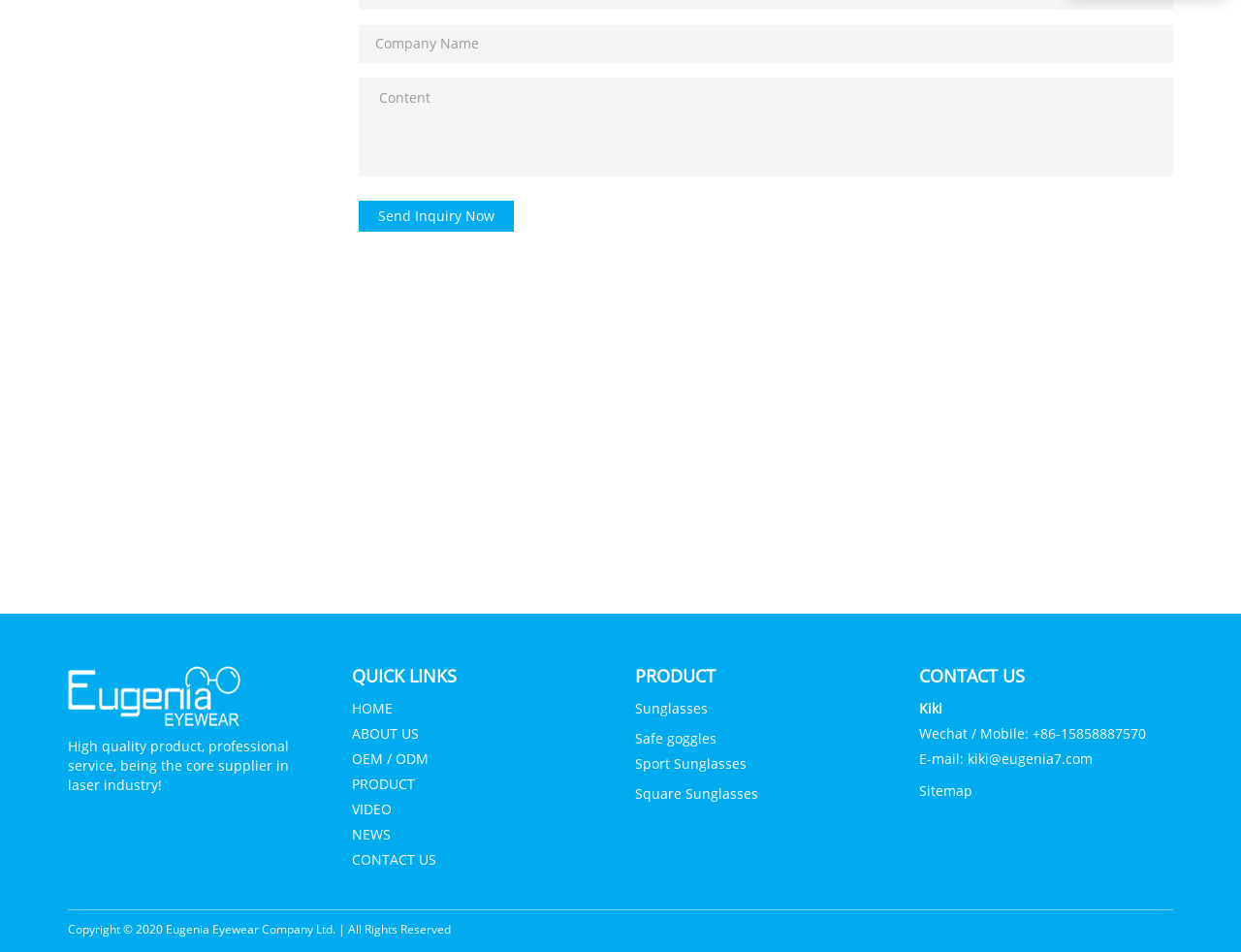What is the company's copyright year?
Answer the question with detailed information derived from the image.

The webpage has a copyright notice at the bottom, which states 'Copyright © 2020 Eugenia Eyewear Company Ltd. | All Rights Reserved', indicating that the company's copyright year is 2020.